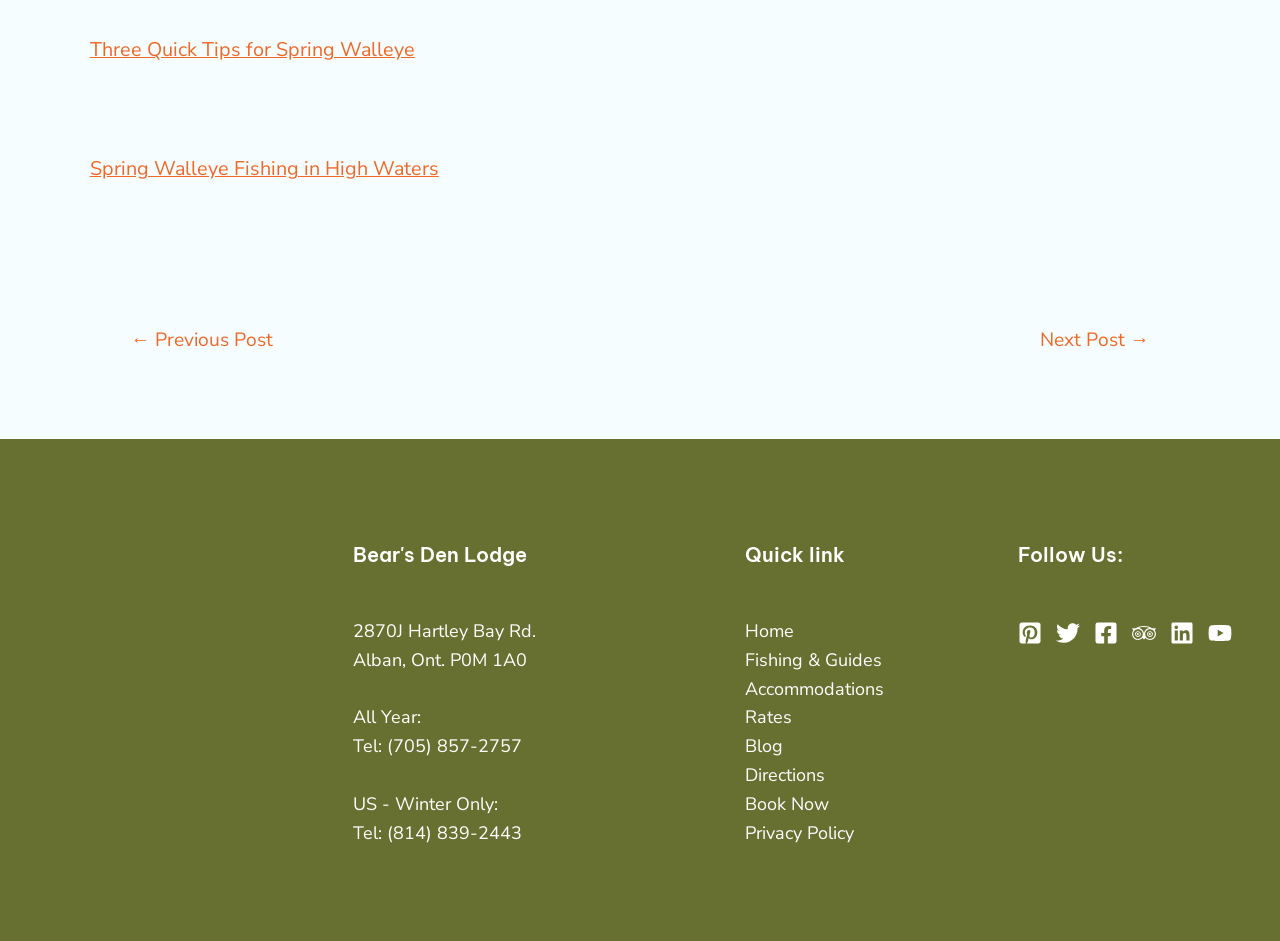Locate the bounding box coordinates of the area you need to click to fulfill this instruction: 'Click on 'Spring Walleye Fishing in High Waters''. The coordinates must be in the form of four float numbers ranging from 0 to 1: [left, top, right, bottom].

[0.07, 0.164, 0.343, 0.193]